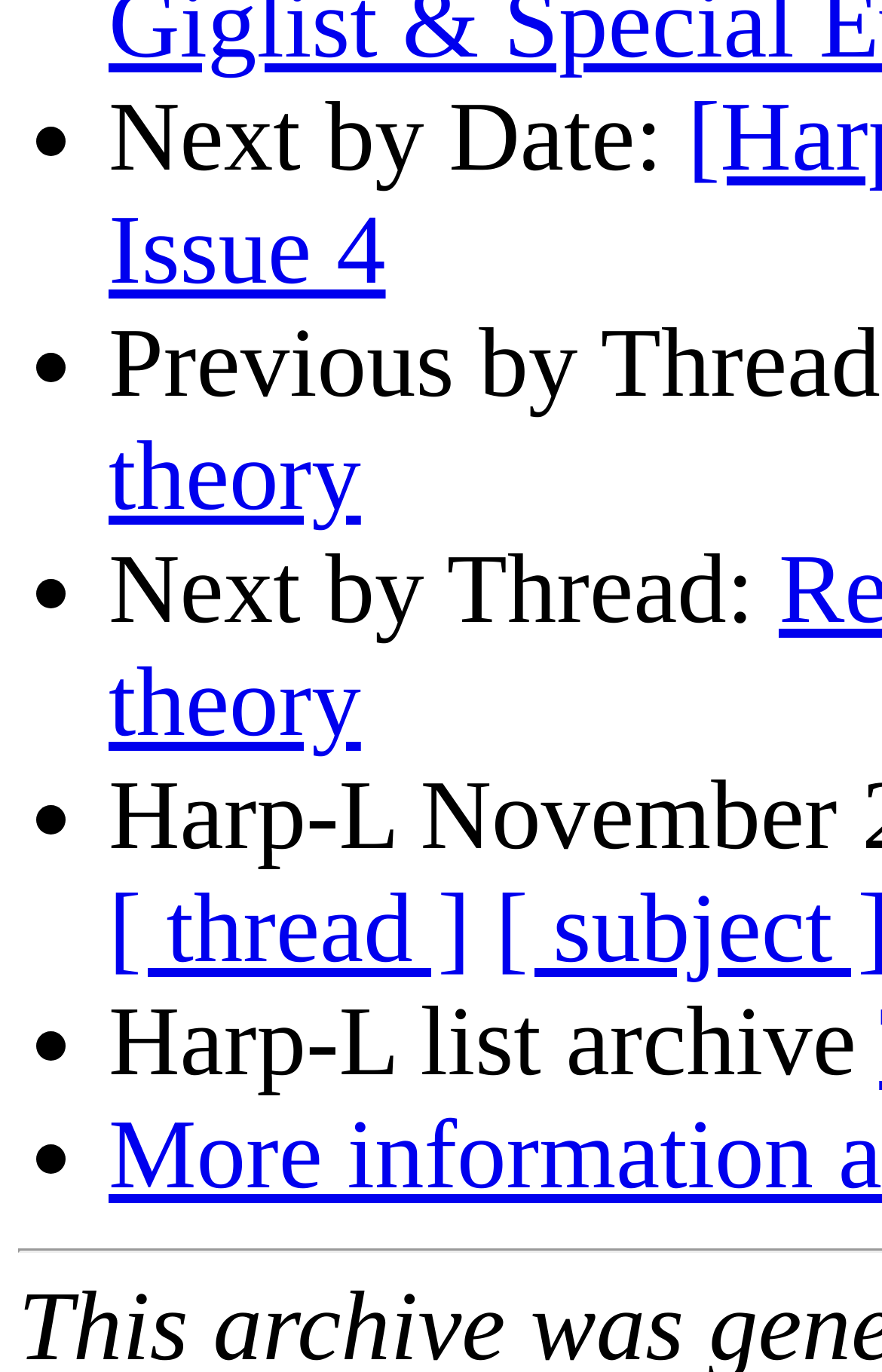Please give a short response to the question using one word or a phrase:
What is the last navigation option?

Harp-L list archive